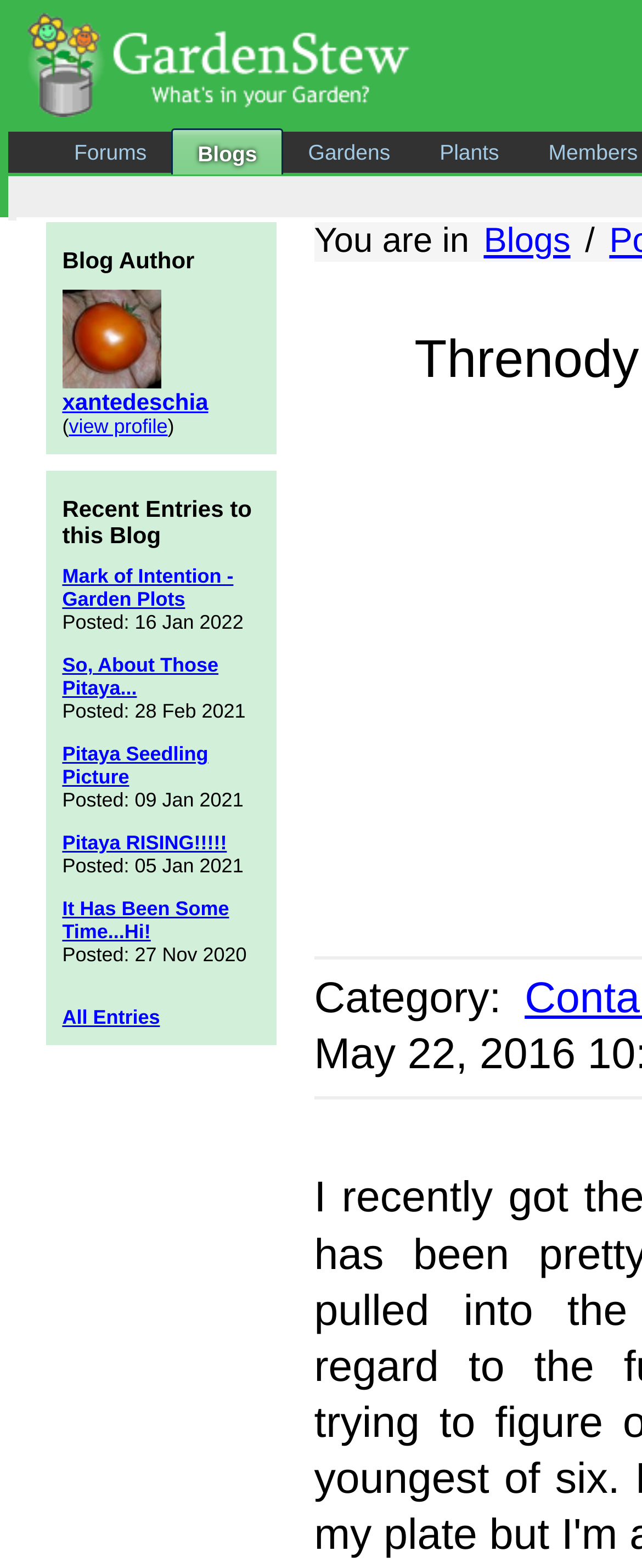Bounding box coordinates are given in the format (top-left x, top-left y, bottom-right x, bottom-right y). All values should be floating point numbers between 0 and 1. Provide the bounding box coordinate for the UI element described as: All Entries

[0.097, 0.641, 0.249, 0.656]